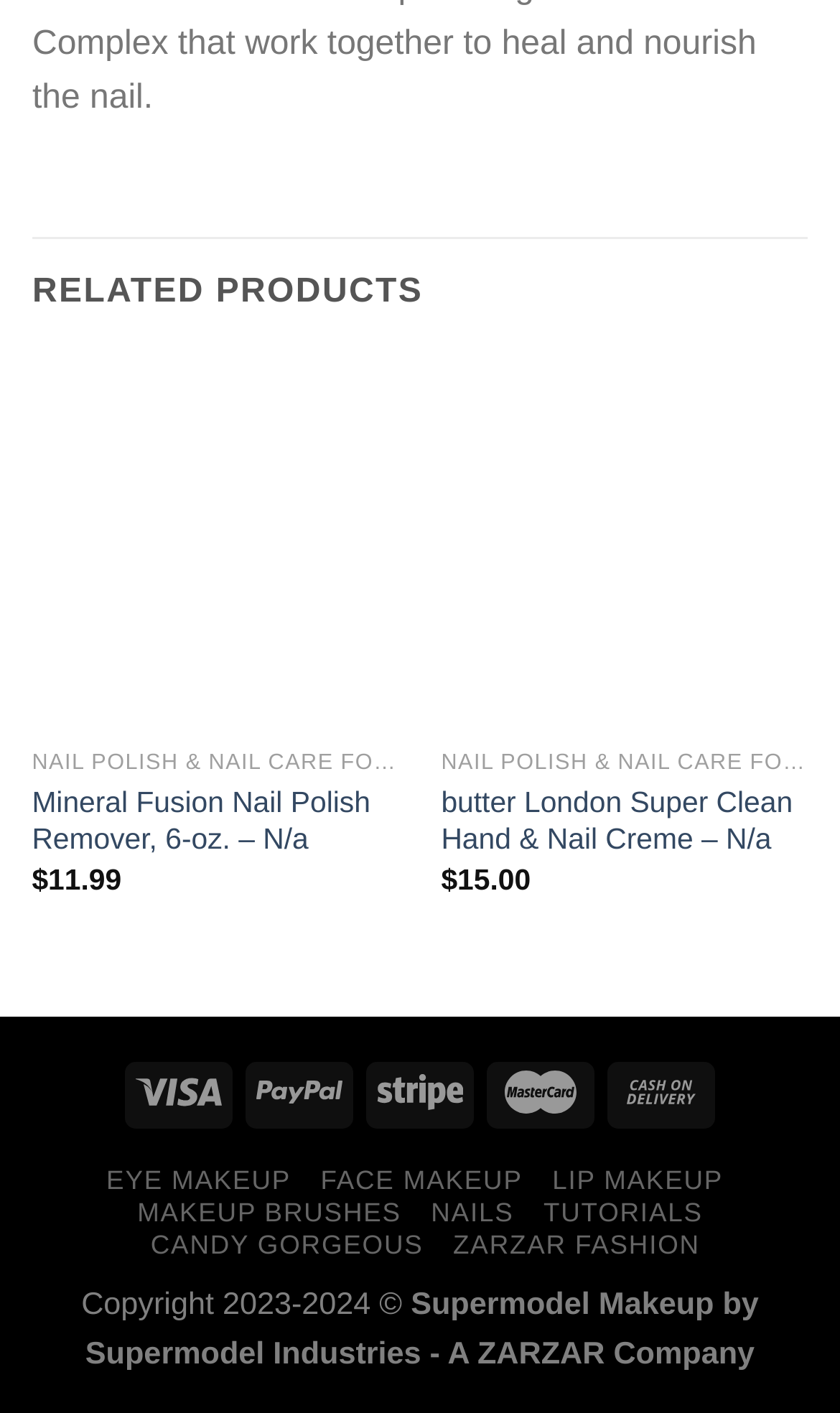Please provide the bounding box coordinates for the element that needs to be clicked to perform the following instruction: "View related product Mineral Fusion Nail Polish Remover". The coordinates should be given as four float numbers between 0 and 1, i.e., [left, top, right, bottom].

[0.038, 0.256, 0.475, 0.515]